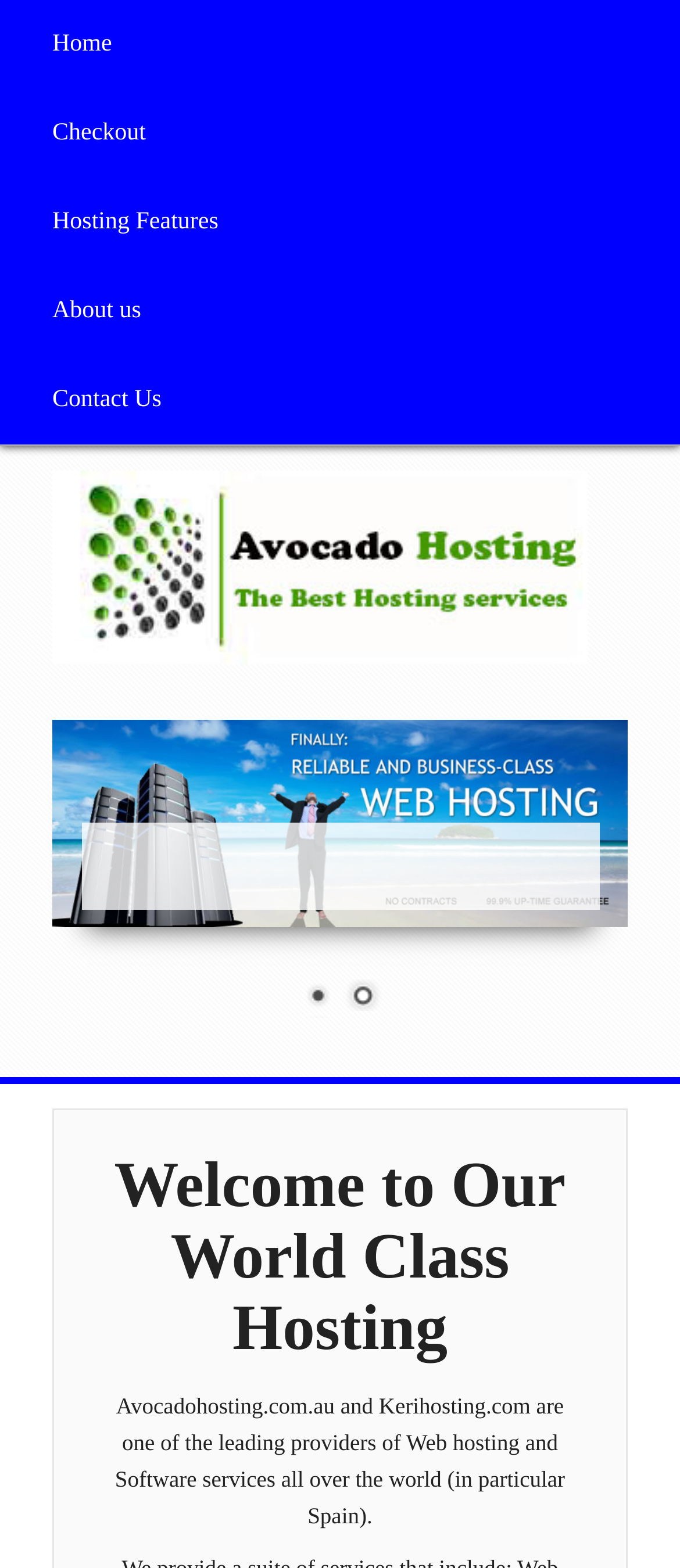Is the webpage describing a local or global service?
Please give a detailed and thorough answer to the question, covering all relevant points.

The StaticText element mentions that the website provides services 'all over the world (in particular Spain)', which implies that the webpage is describing a global service rather than a local one.